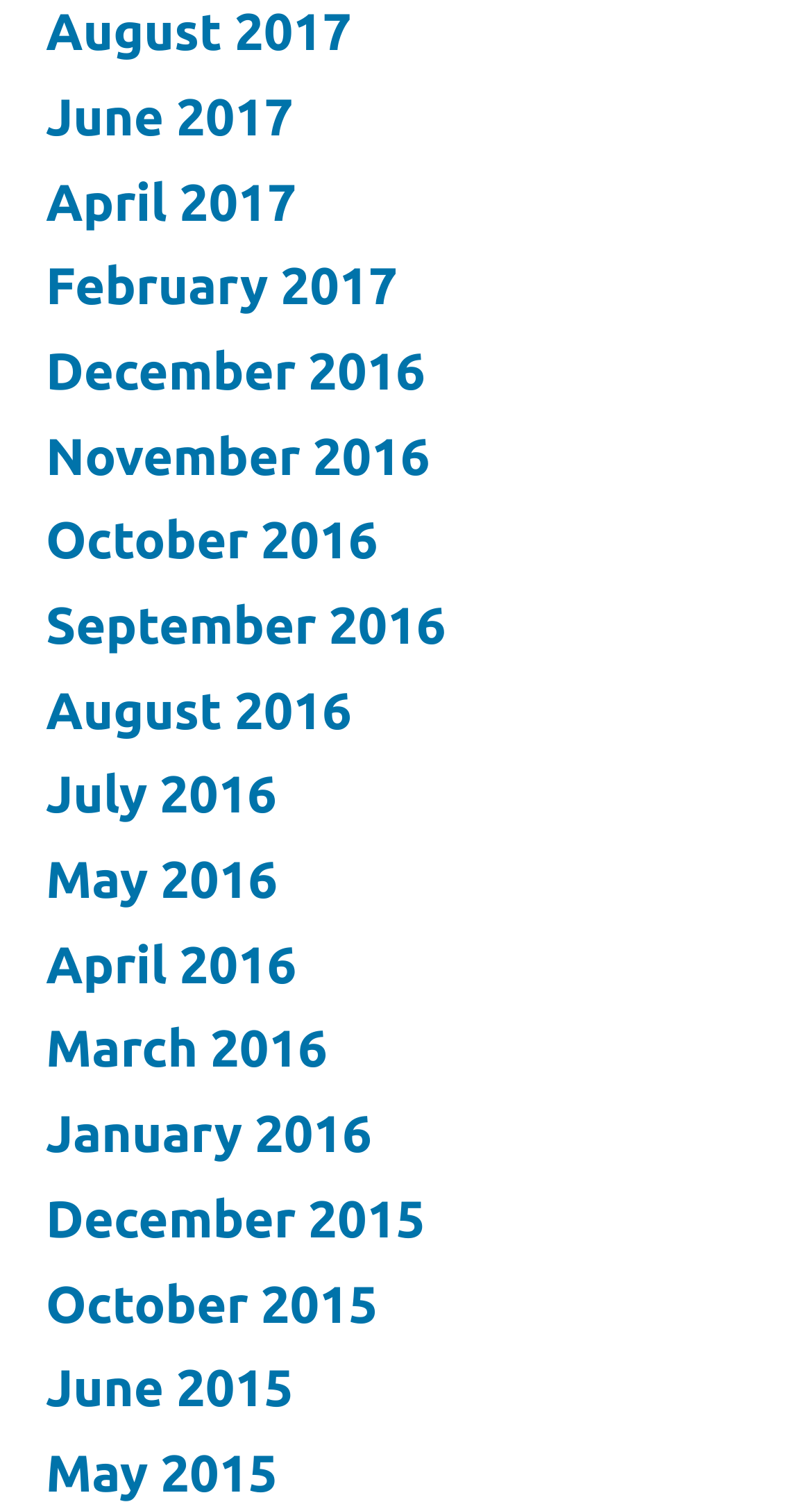Please identify the bounding box coordinates of the element's region that needs to be clicked to fulfill the following instruction: "go to June 2017". The bounding box coordinates should consist of four float numbers between 0 and 1, i.e., [left, top, right, bottom].

[0.056, 0.058, 0.361, 0.097]